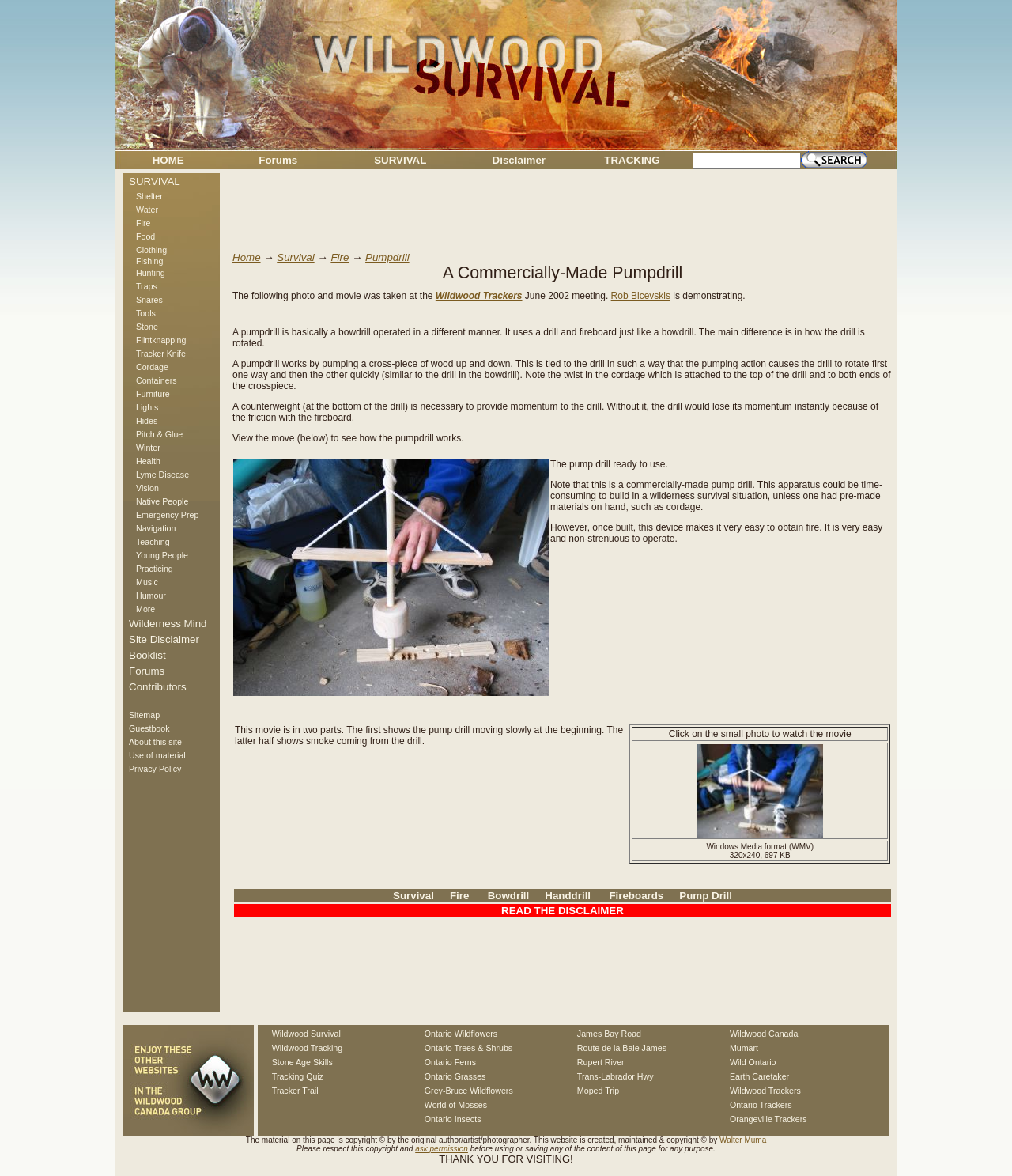Please give a concise answer to this question using a single word or phrase: 
How many categories are there in the survival section?

12